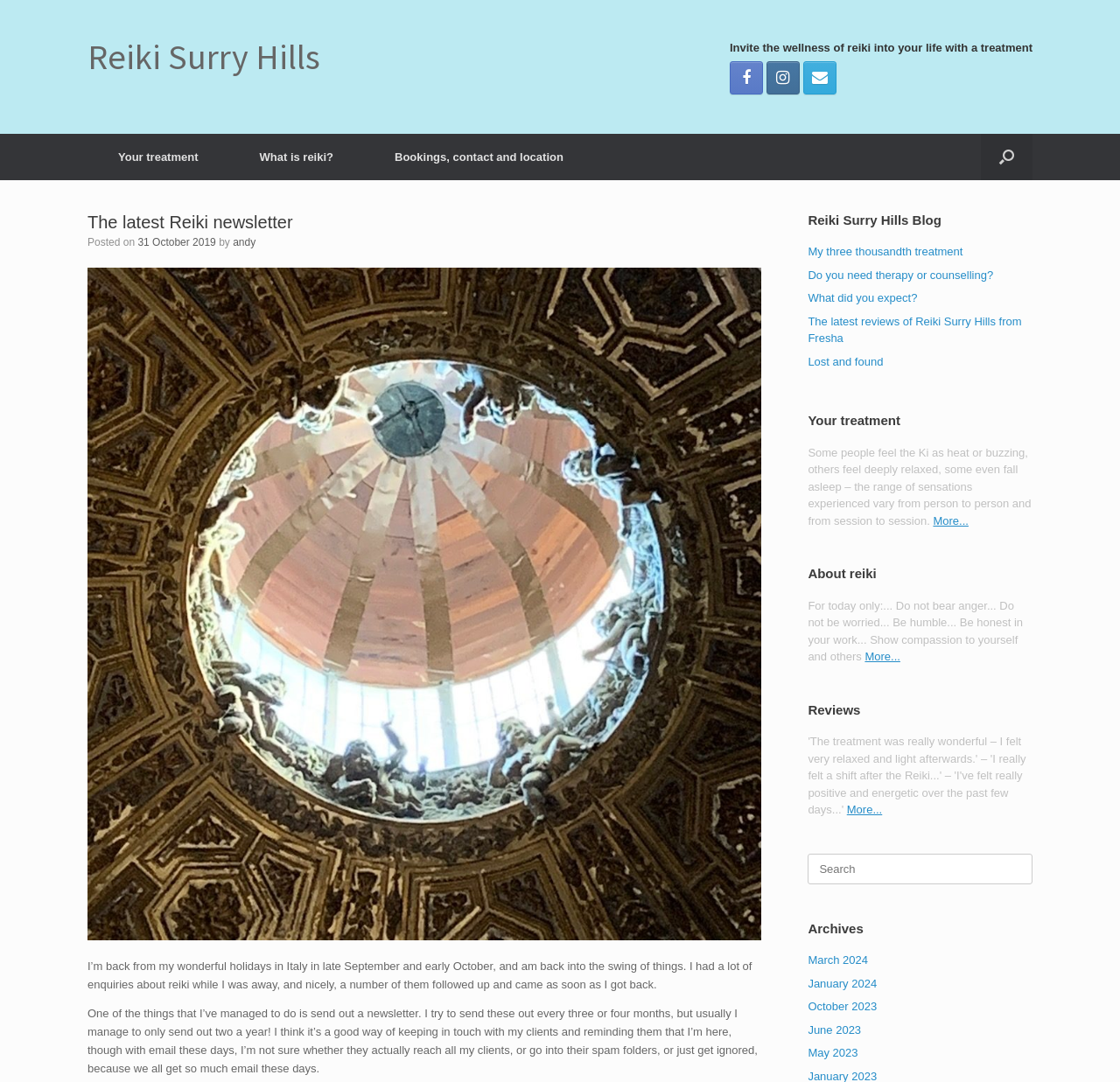Provide a one-word or short-phrase response to the question:
What type of treatment does the webpage offer?

Reiki treatment